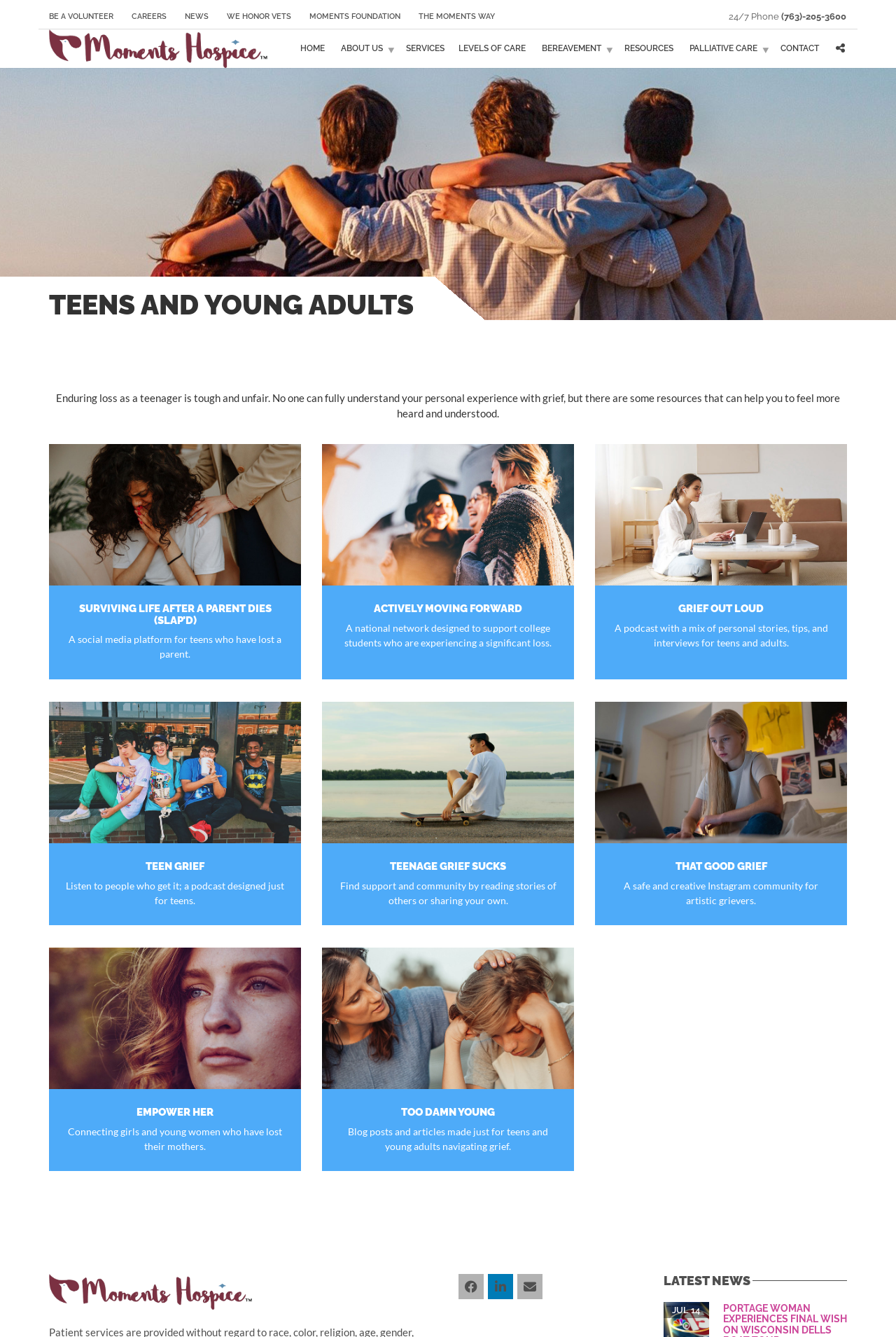Using the information shown in the image, answer the question with as much detail as possible: What is the phone number on the webpage?

I found the phone number on the webpage, which is displayed next to the '24/7 Phone' text. The phone number is (763)-205-3600.